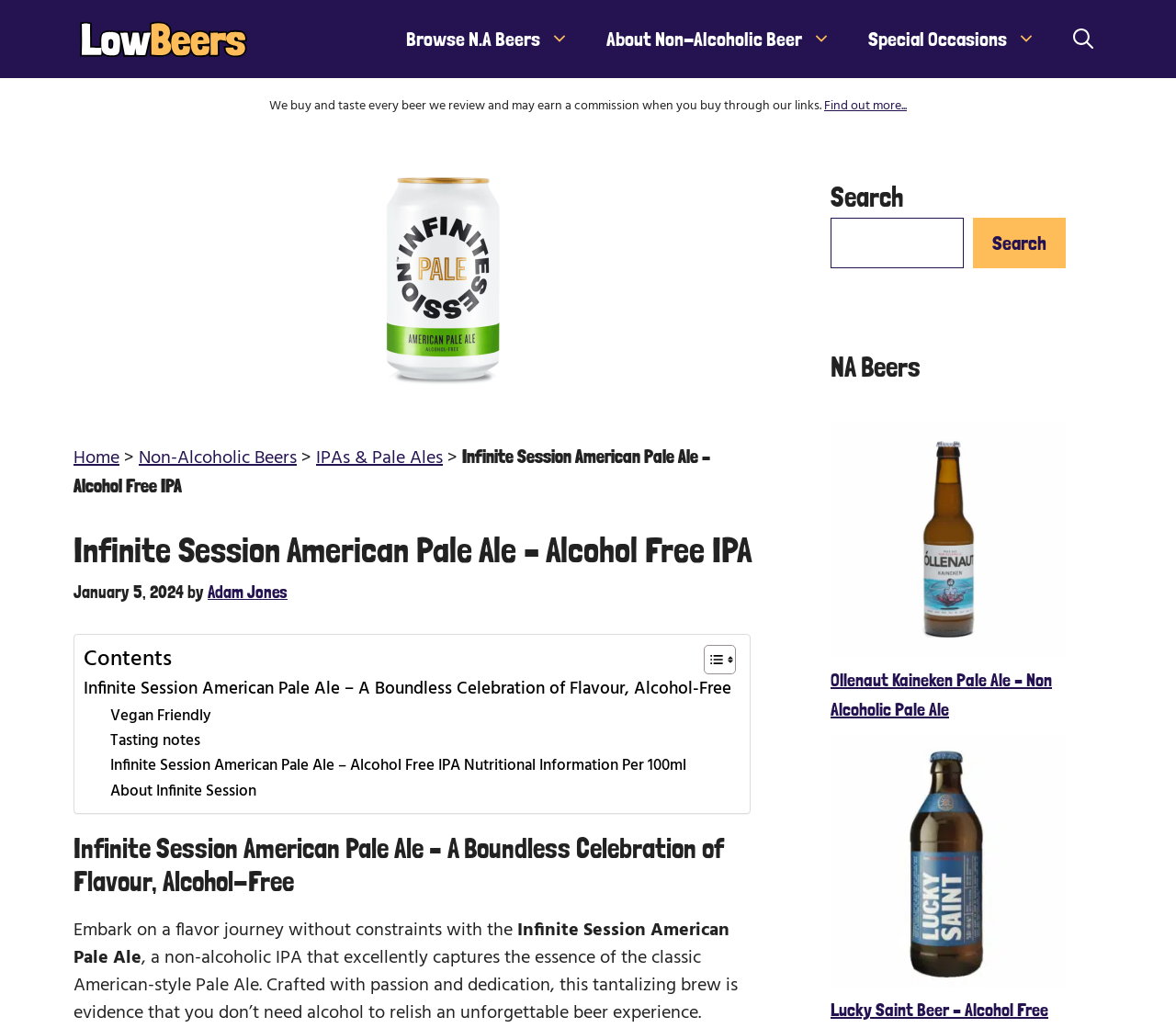Locate the bounding box coordinates of the clickable area to execute the instruction: "Visit the 'About' page". Provide the coordinates as four float numbers between 0 and 1, represented as [left, top, right, bottom].

None